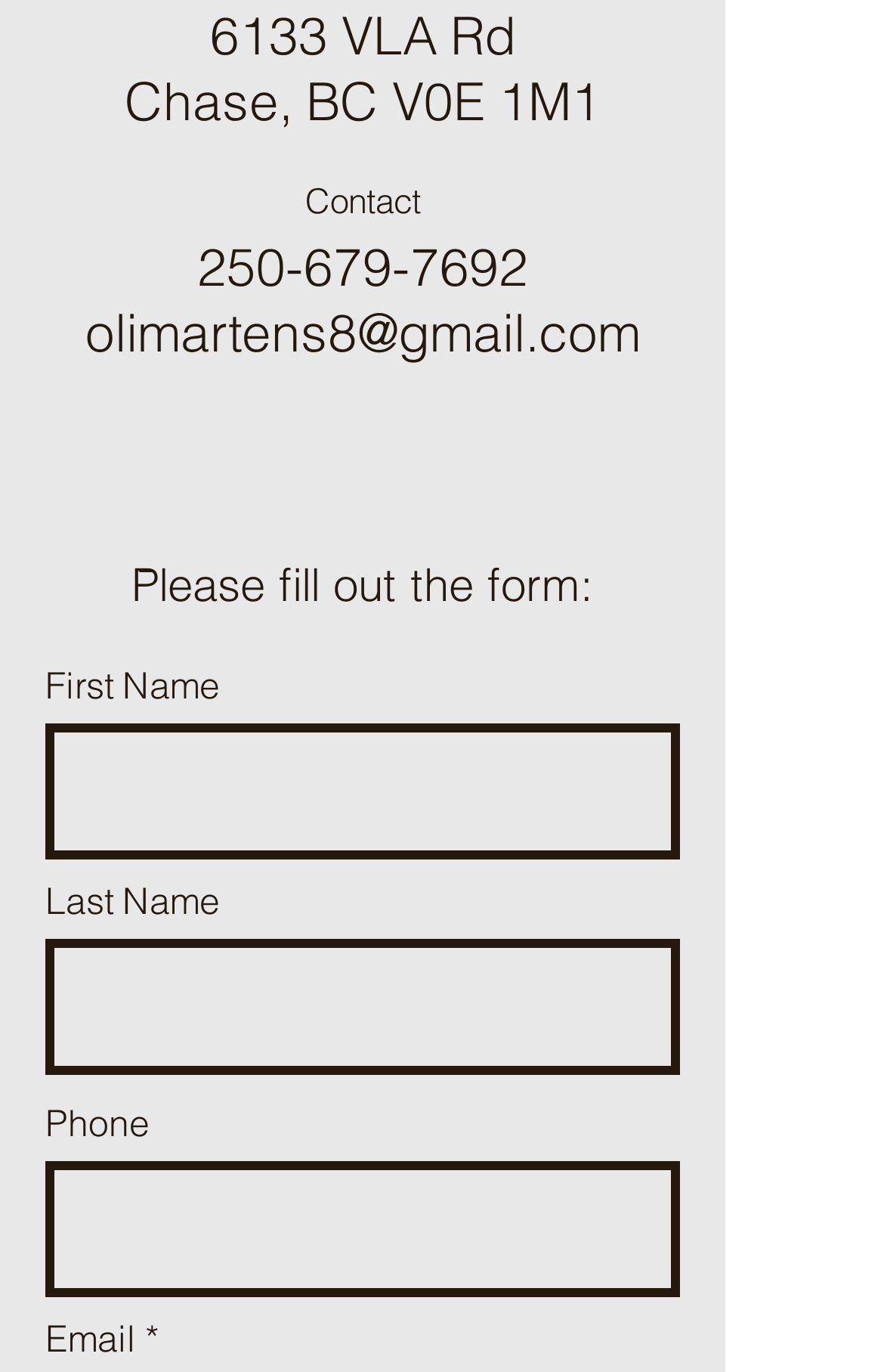Determine the bounding box coordinates for the HTML element mentioned in the following description: "name="phone"". The coordinates should be a list of four floats ranging from 0 to 1, represented as [left, top, right, bottom].

[0.051, 0.846, 0.769, 0.945]